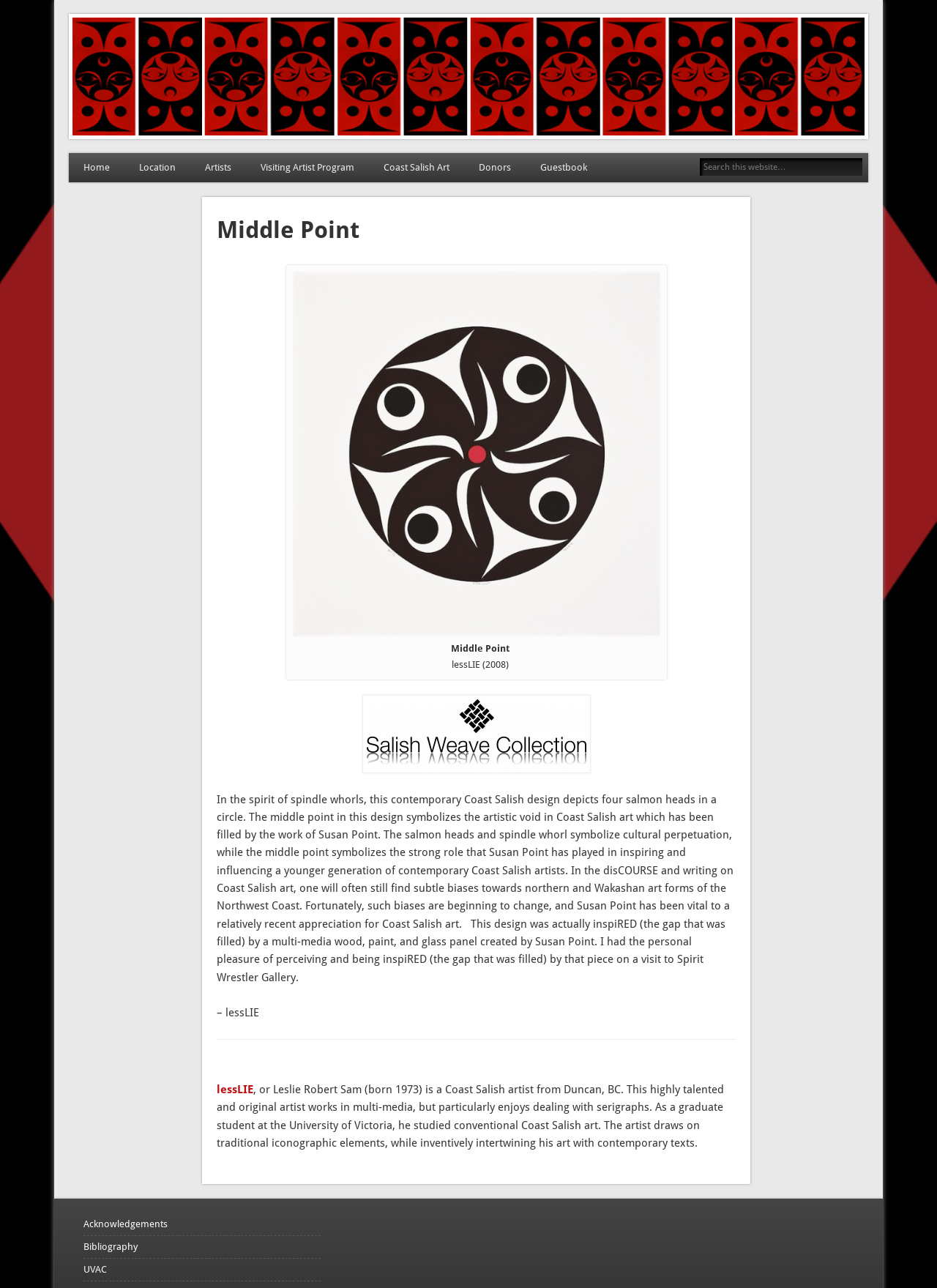Summarize the webpage in an elaborate manner.

The webpage is about Coast Salish Art in Cornett, specifically featuring the artist lessLIE. At the top, there are two links with the same text "Coast Salish Art in Cornett", one of which is accompanied by an image. Below these links, there is a navigation menu with links to "Home", "Location", "Artists", "Visiting Artist Program", "Coast Salish Art", "Donors", and "Guestbook". 

To the right of the navigation menu, there is a search bar with a textbox and a search button. Below the search bar, there is a main article section that takes up most of the page. This section is divided into several parts. At the top, there is a header with the text "Middle Point". Below the header, there is an image of a Coast Salish art piece, accompanied by a link with the same text "Middle Point". 

To the right of the image, there is a paragraph of text describing the art piece, which depicts four salmon heads in a circle and symbolizes the artistic void in Coast Salish art that has been filled by the work of Susan Point. Below this paragraph, there are links to "Salish Weave Collection" and "Middle Point", each accompanied by an image. 

Further down, there is a block of text describing the artist lessLIE, including his background and artistic style. At the bottom of the page, there are links to "Page 1", "Acknowledgements", "Bibliography", and "UVAC".